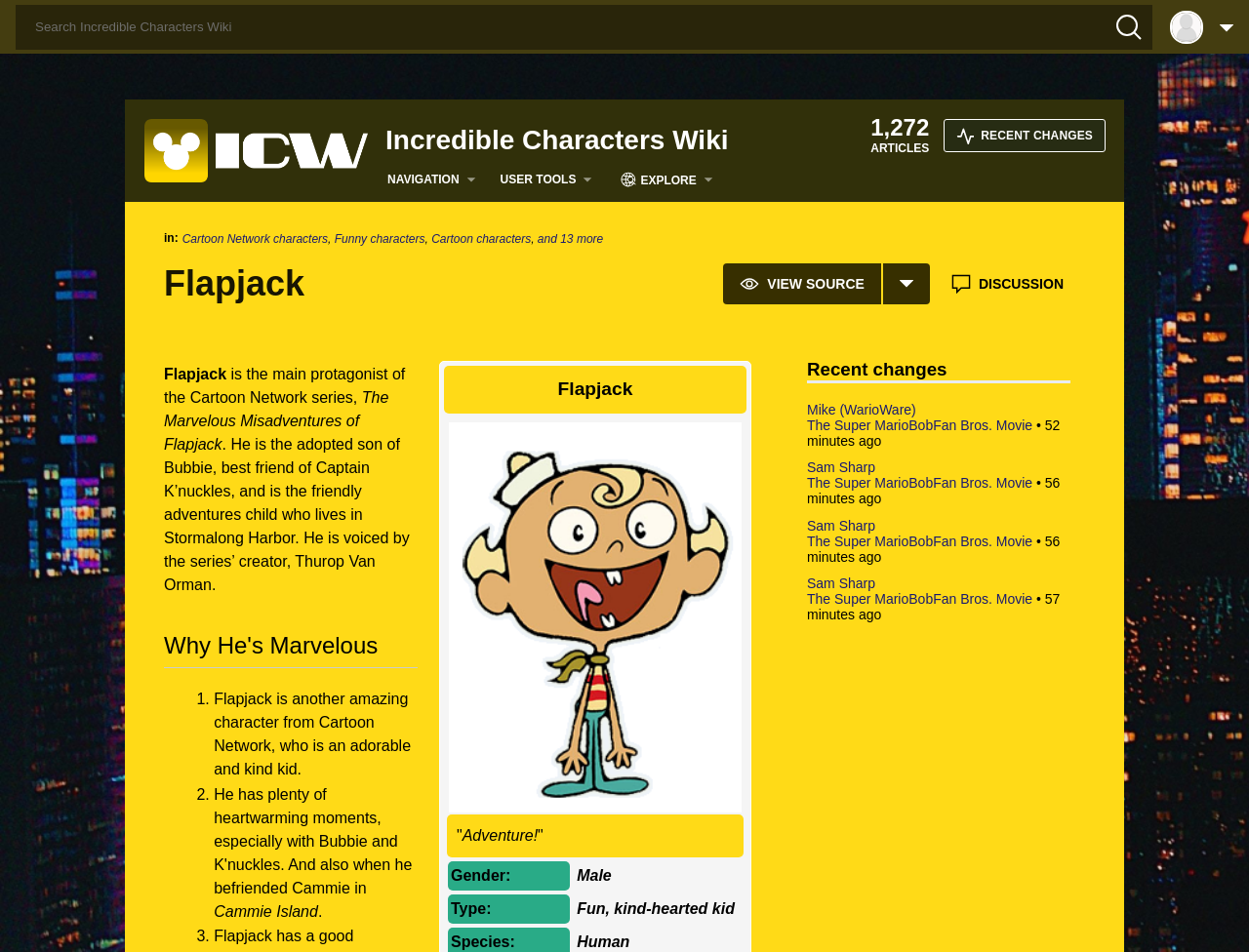Please identify the bounding box coordinates of the element's region that should be clicked to execute the following instruction: "Check recent changes". The bounding box coordinates must be four float numbers between 0 and 1, i.e., [left, top, right, bottom].

[0.646, 0.377, 0.857, 0.403]